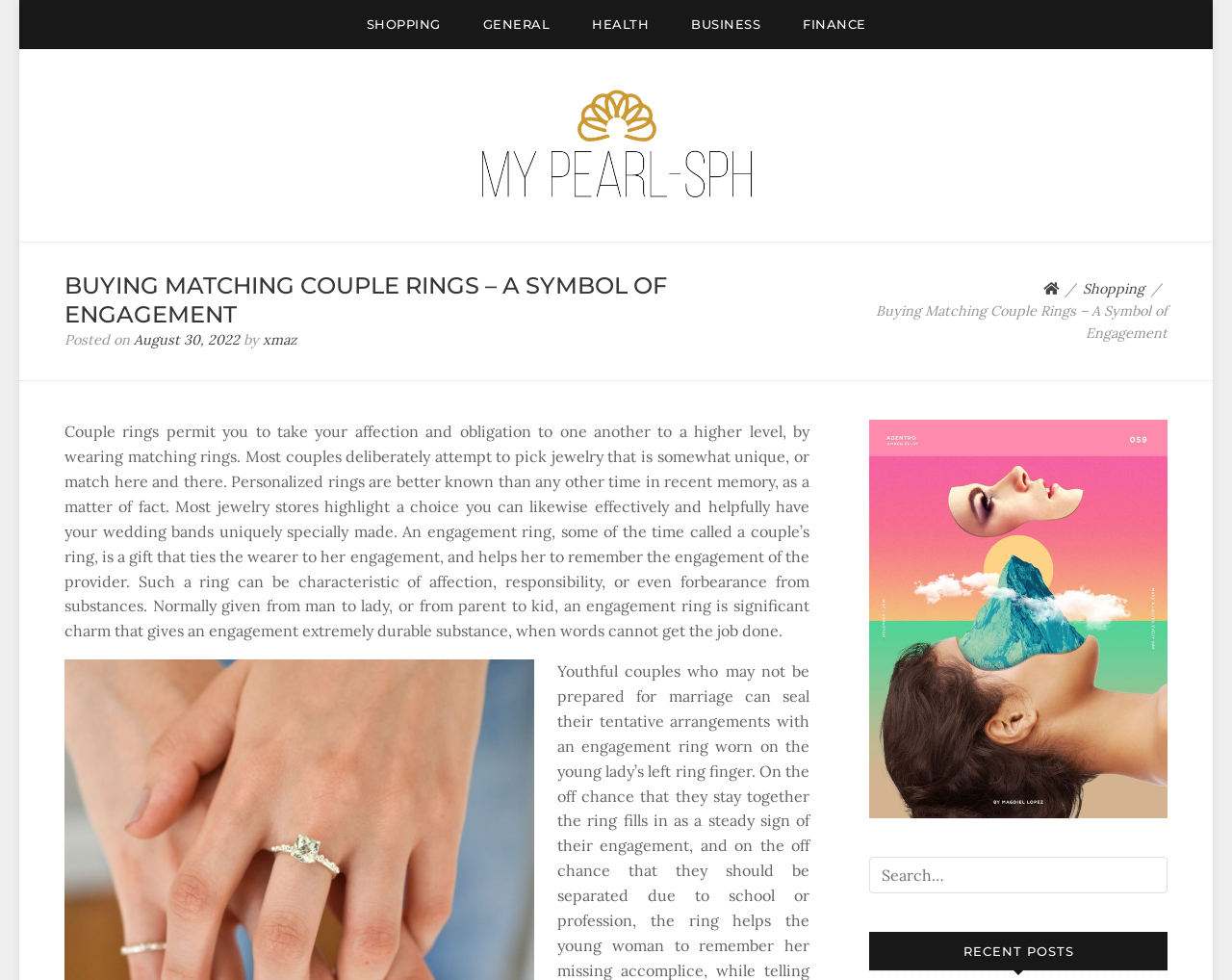Pinpoint the bounding box coordinates of the area that should be clicked to complete the following instruction: "Click on SHOPPING". The coordinates must be given as four float numbers between 0 and 1, i.e., [left, top, right, bottom].

[0.282, 0.0, 0.373, 0.05]